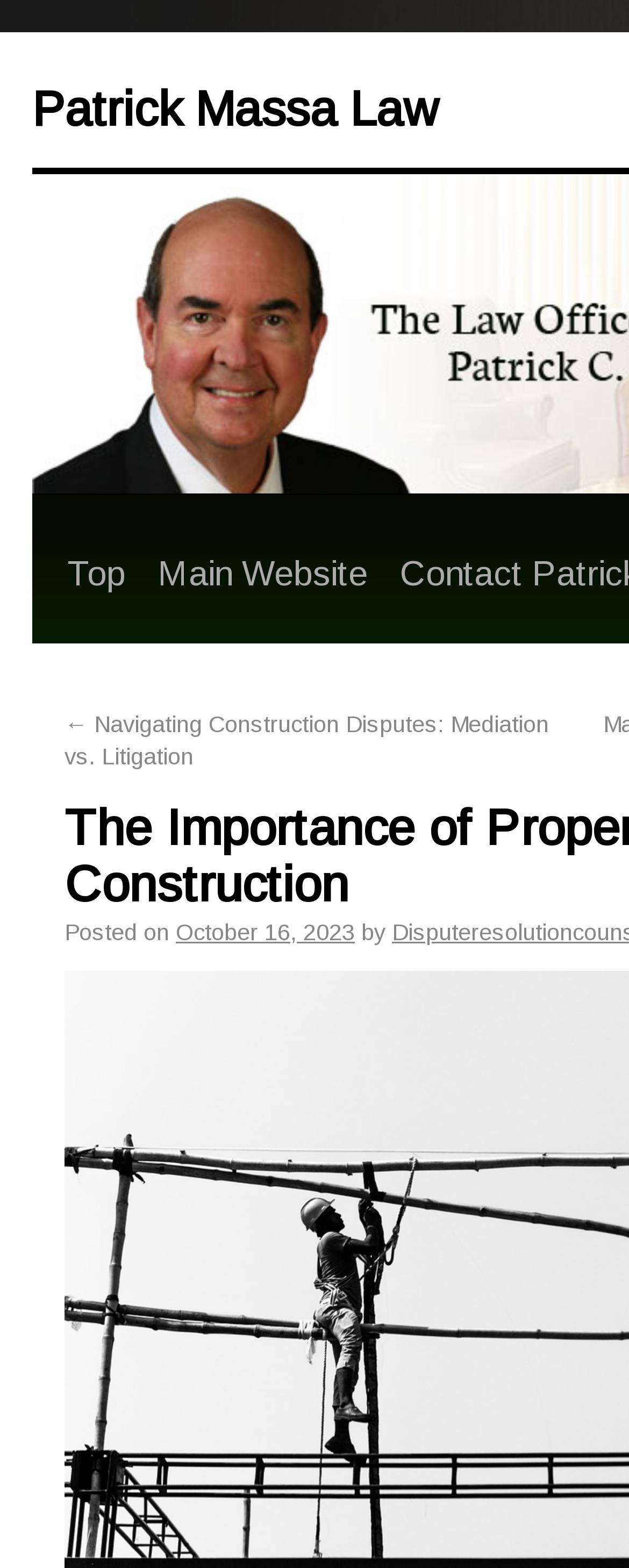What is the name of the law firm?
Give a one-word or short-phrase answer derived from the screenshot.

Patrick Massa Law